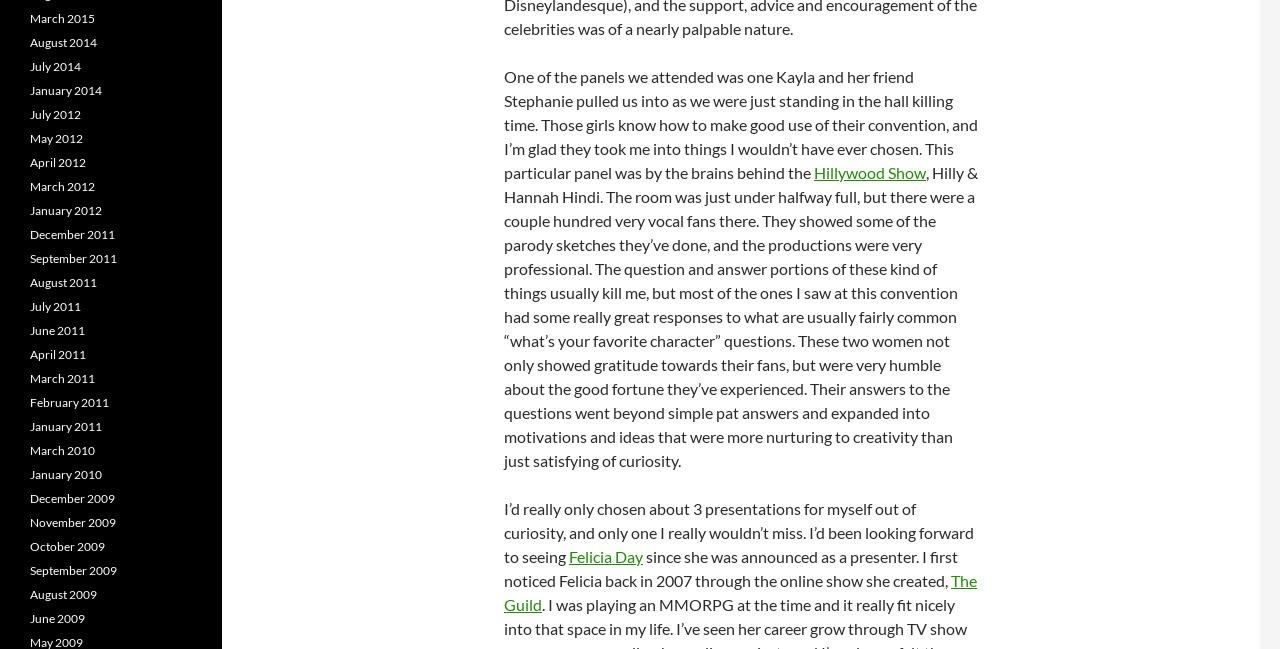Locate the bounding box coordinates of the region to be clicked to comply with the following instruction: "Go to March 2015 archives". The coordinates must be four float numbers between 0 and 1, in the form [left, top, right, bottom].

[0.023, 0.017, 0.074, 0.04]